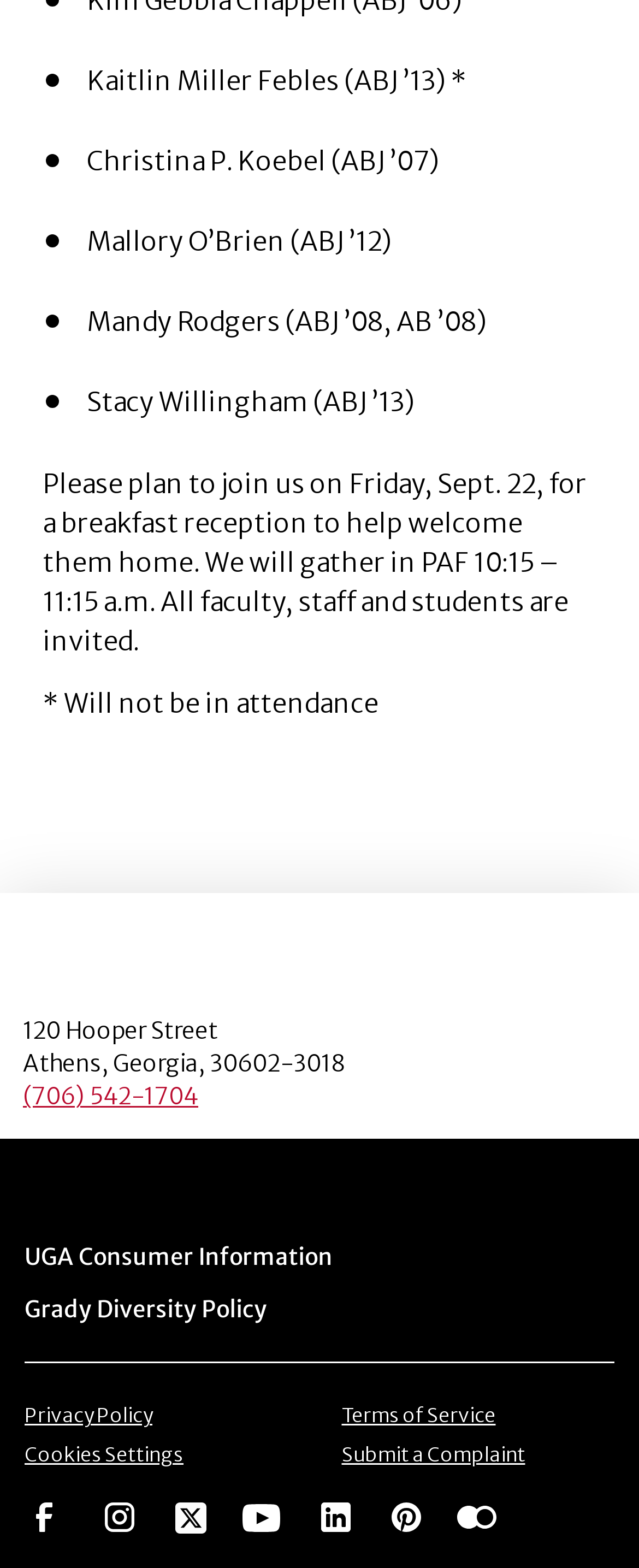What is the address of the event location?
Based on the image, answer the question with a single word or brief phrase.

120 Hooper Street, Athens, Georgia, 30602-3018